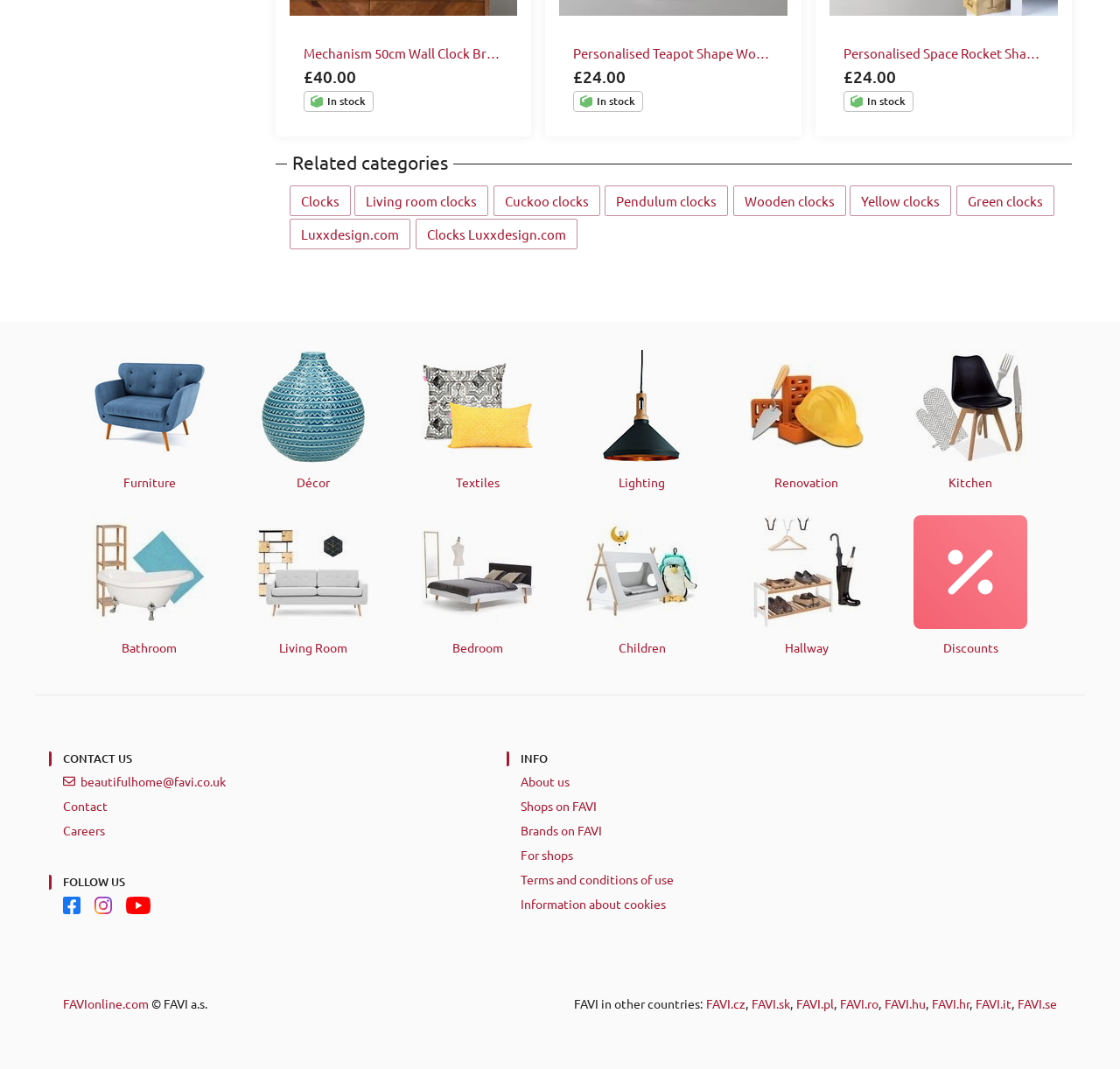Bounding box coordinates are specified in the format (top-left x, top-left y, bottom-right x, bottom-right y). All values are floating point numbers bounded between 0 and 1. Please provide the bounding box coordinate of the region this sentence describes: 0 item(s) - £0.00

None